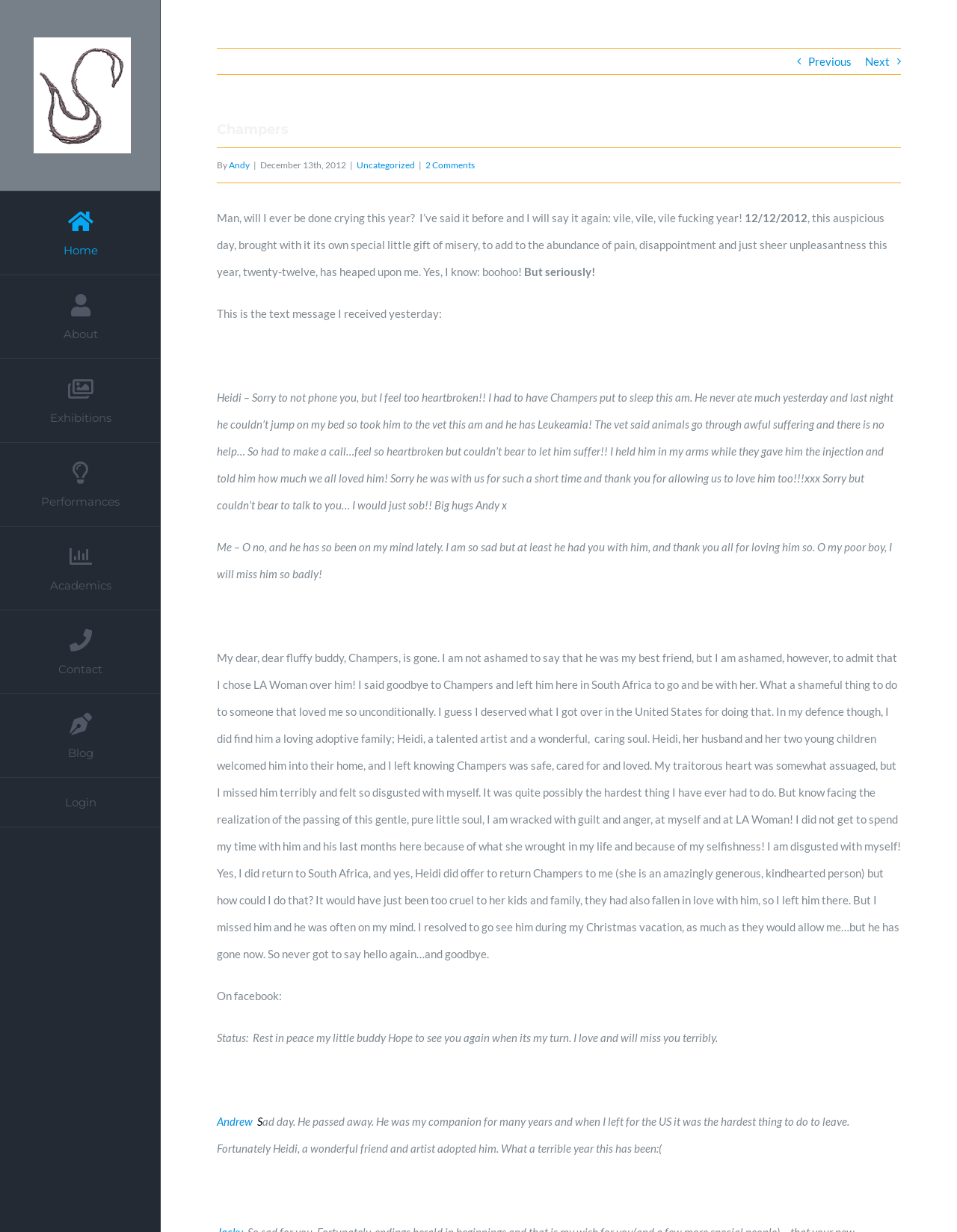How many comments are there on the blog post?
Look at the screenshot and respond with a single word or phrase.

2